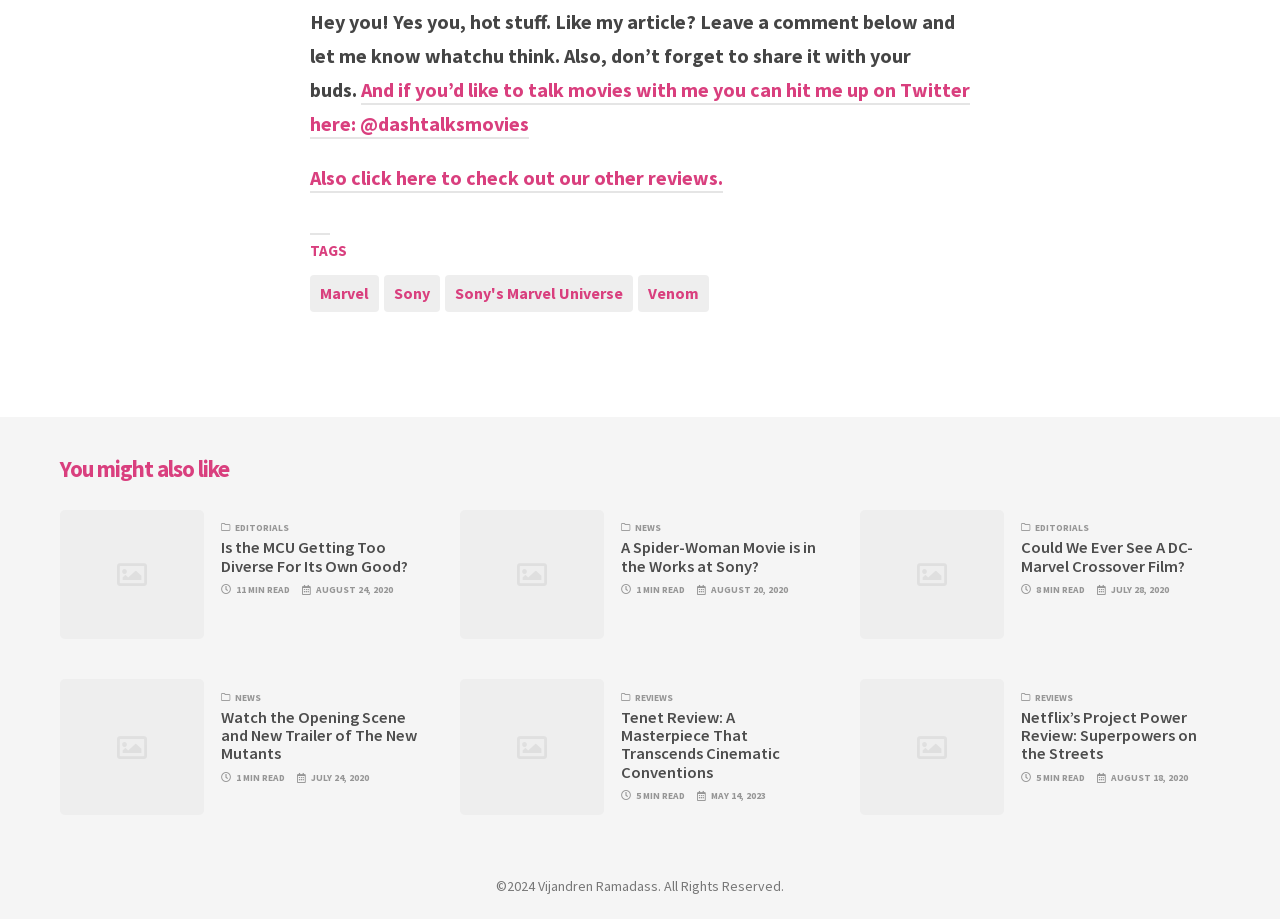Could you locate the bounding box coordinates for the section that should be clicked to accomplish this task: "Click on the 'Life's Echoes' link".

None